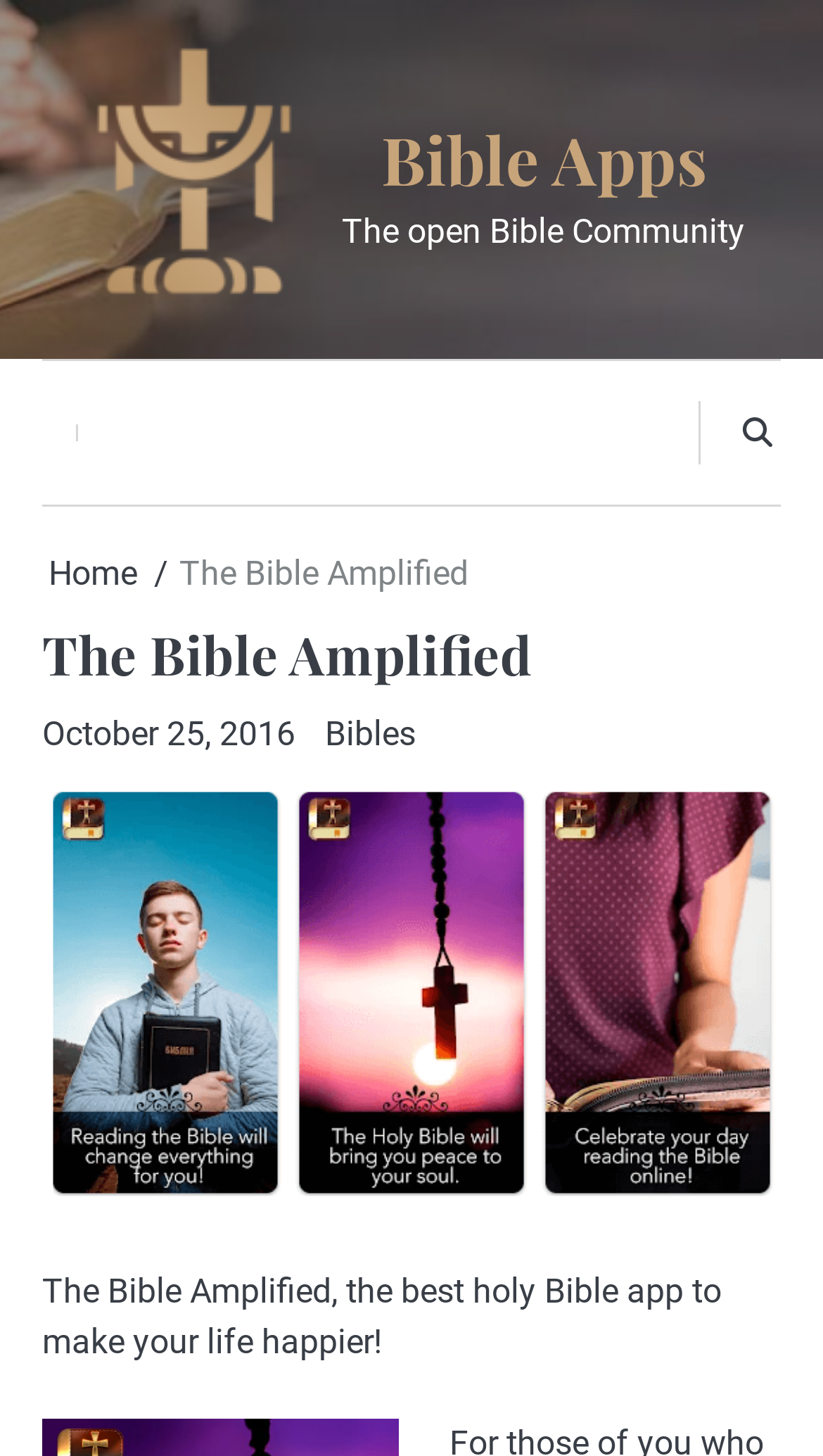Using the provided element description: "Bibles", determine the bounding box coordinates of the corresponding UI element in the screenshot.

[0.395, 0.491, 0.505, 0.518]